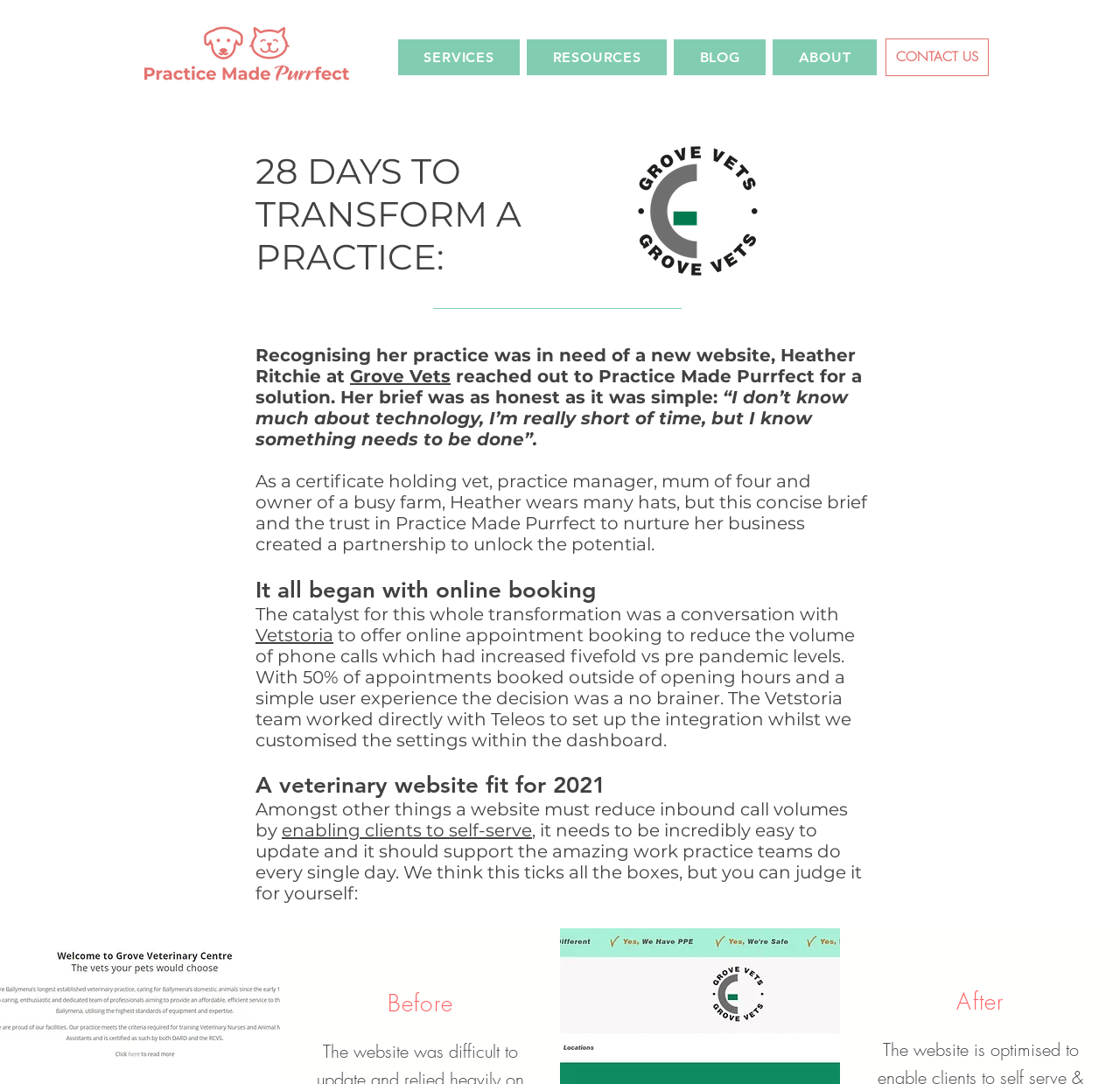How many days did it take to transform the practice?
Can you offer a detailed and complete answer to this question?

The heading on the webpage states '28 DAYS TO TRANSFORM A PRACTICE:', indicating that it took 28 days to transform the practice.